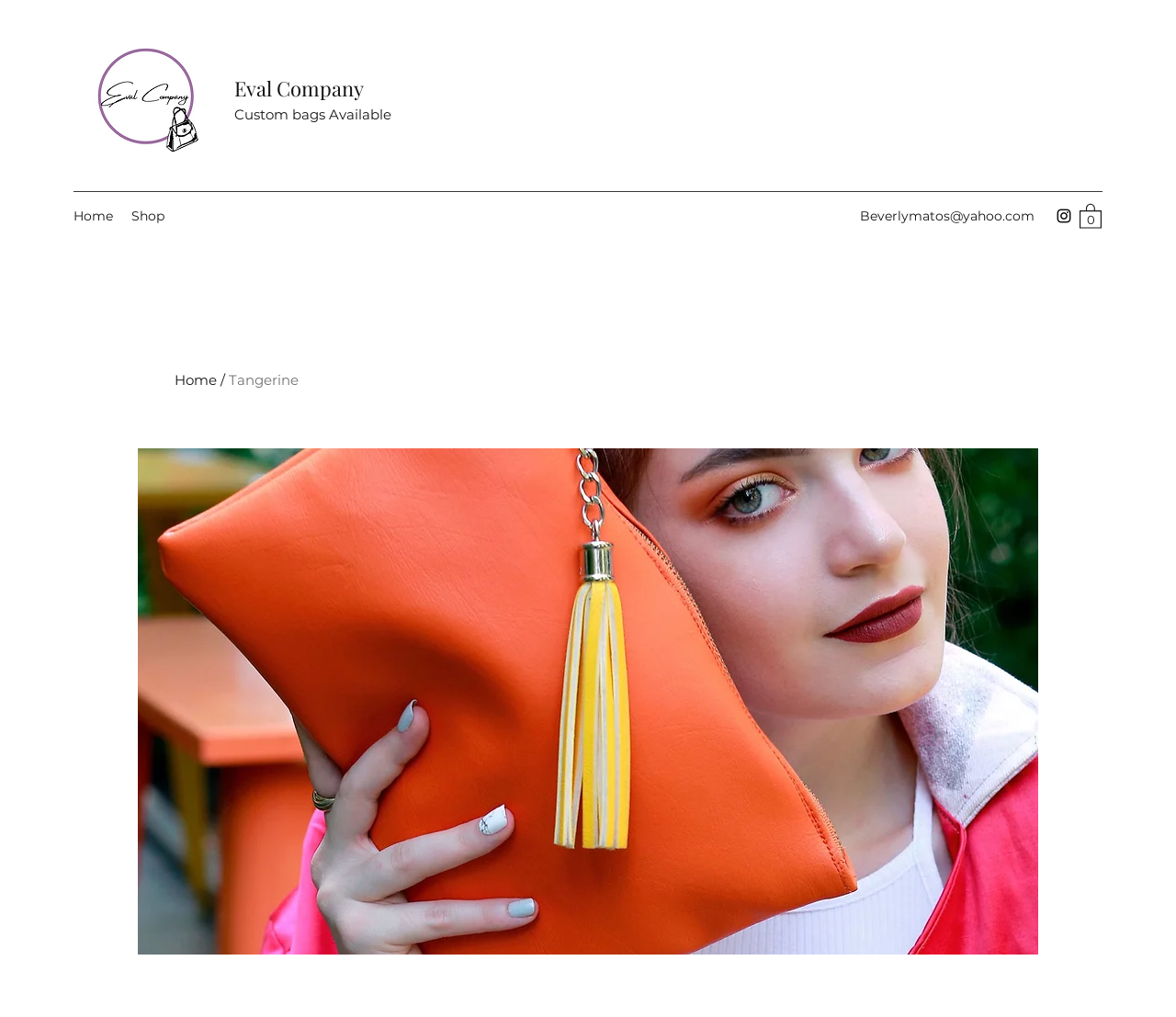Please give a short response to the question using one word or a phrase:
What is the type of product page?

Stores_Product_Widget